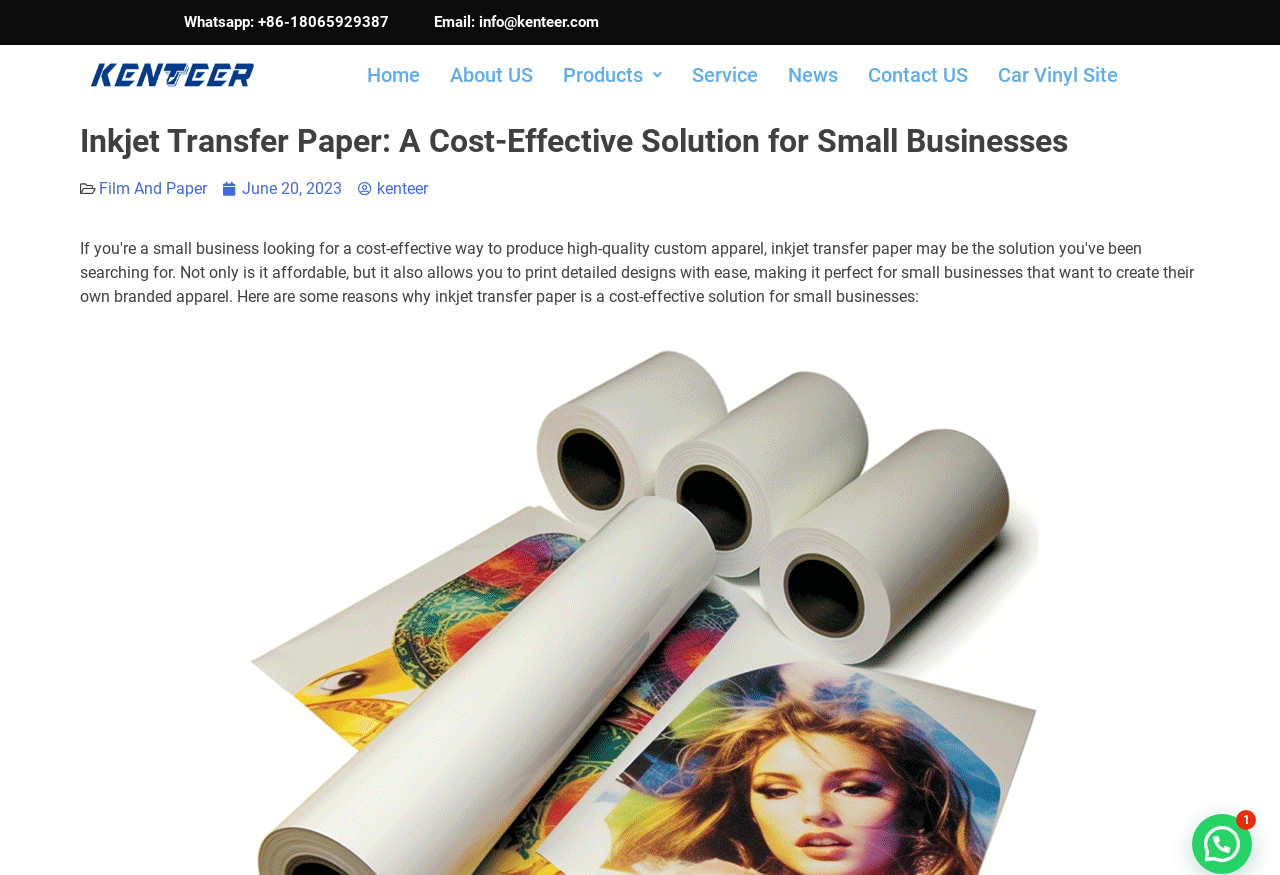Pinpoint the bounding box coordinates of the area that should be clicked to complete the following instruction: "Contact the business via Whatsapp". The coordinates must be given as four float numbers between 0 and 1, i.e., [left, top, right, bottom].

[0.012, 0.017, 0.304, 0.034]